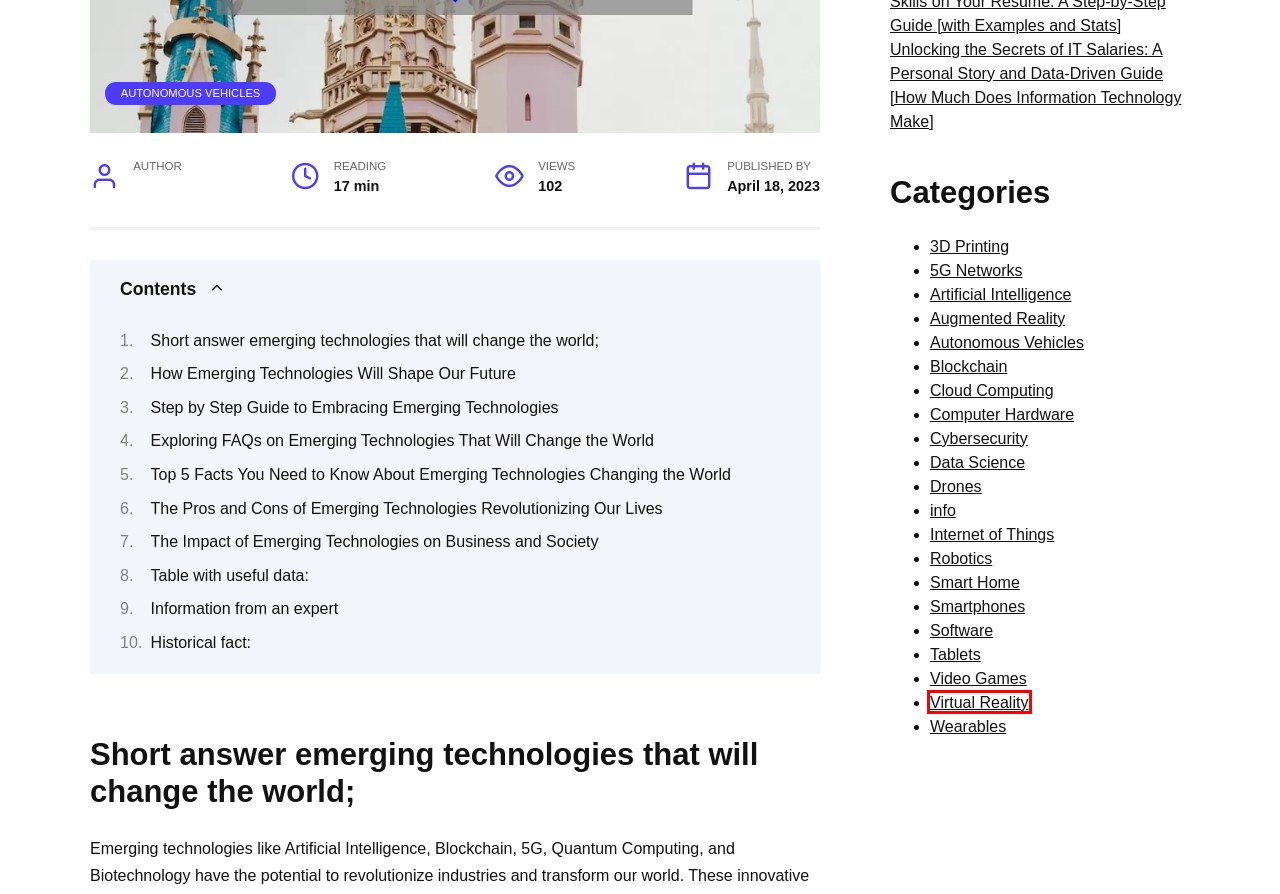Evaluate the webpage screenshot and identify the element within the red bounding box. Select the webpage description that best fits the new webpage after clicking the highlighted element. Here are the candidates:
A. Data Science - thecrazythinkers.com
B. Cloud Computing - thecrazythinkers.com
C. Video Games - thecrazythinkers.com
D. Internet of Things - thecrazythinkers.com
E. Tablets - thecrazythinkers.com
F. Artificial Intelligence - thecrazythinkers.com
G. Virtual Reality - thecrazythinkers.com
H. Wearables - thecrazythinkers.com

G